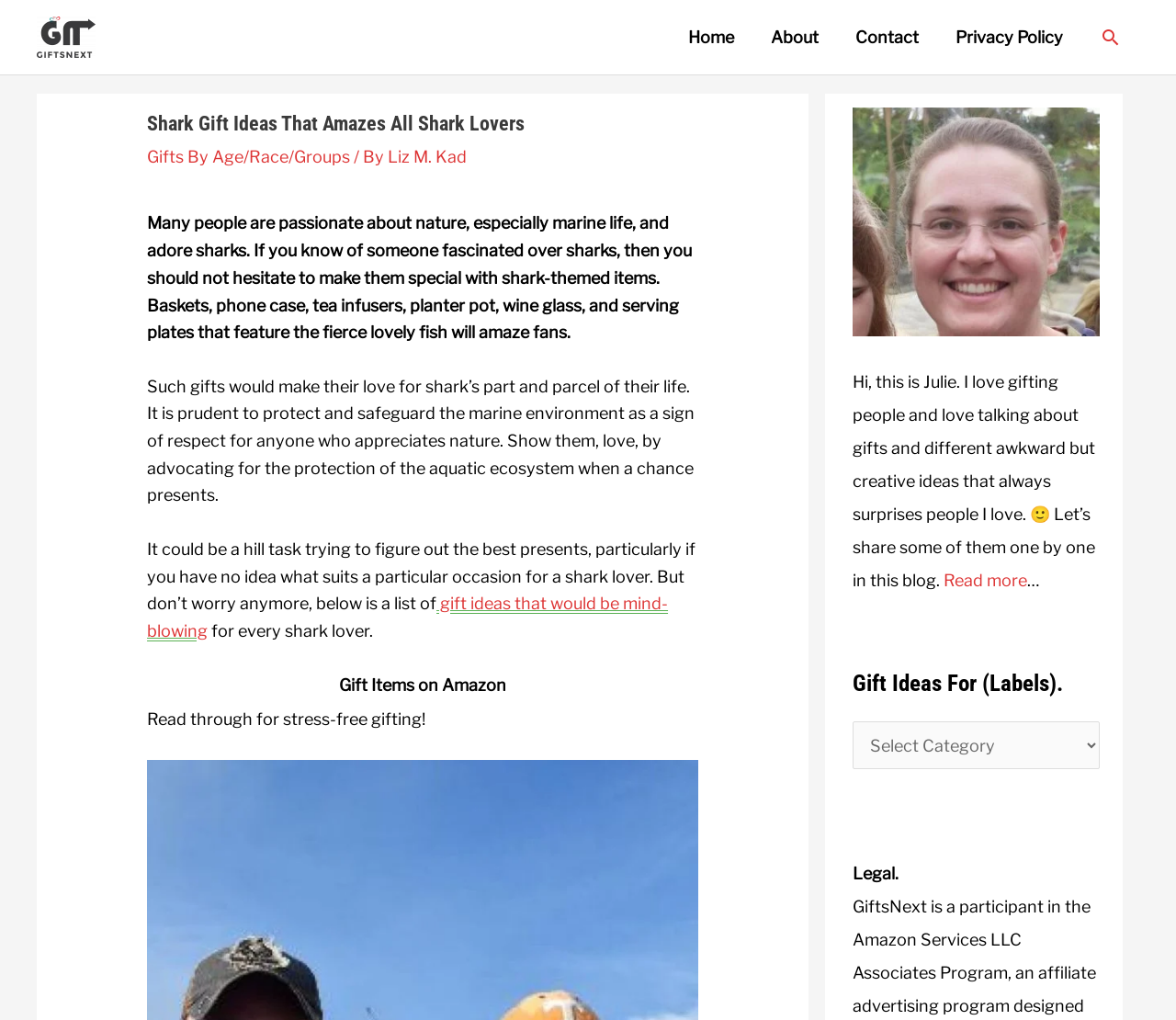Could you find the bounding box coordinates of the clickable area to complete this instruction: "Click on the 'Home' link"?

[0.57, 0.0, 0.64, 0.073]